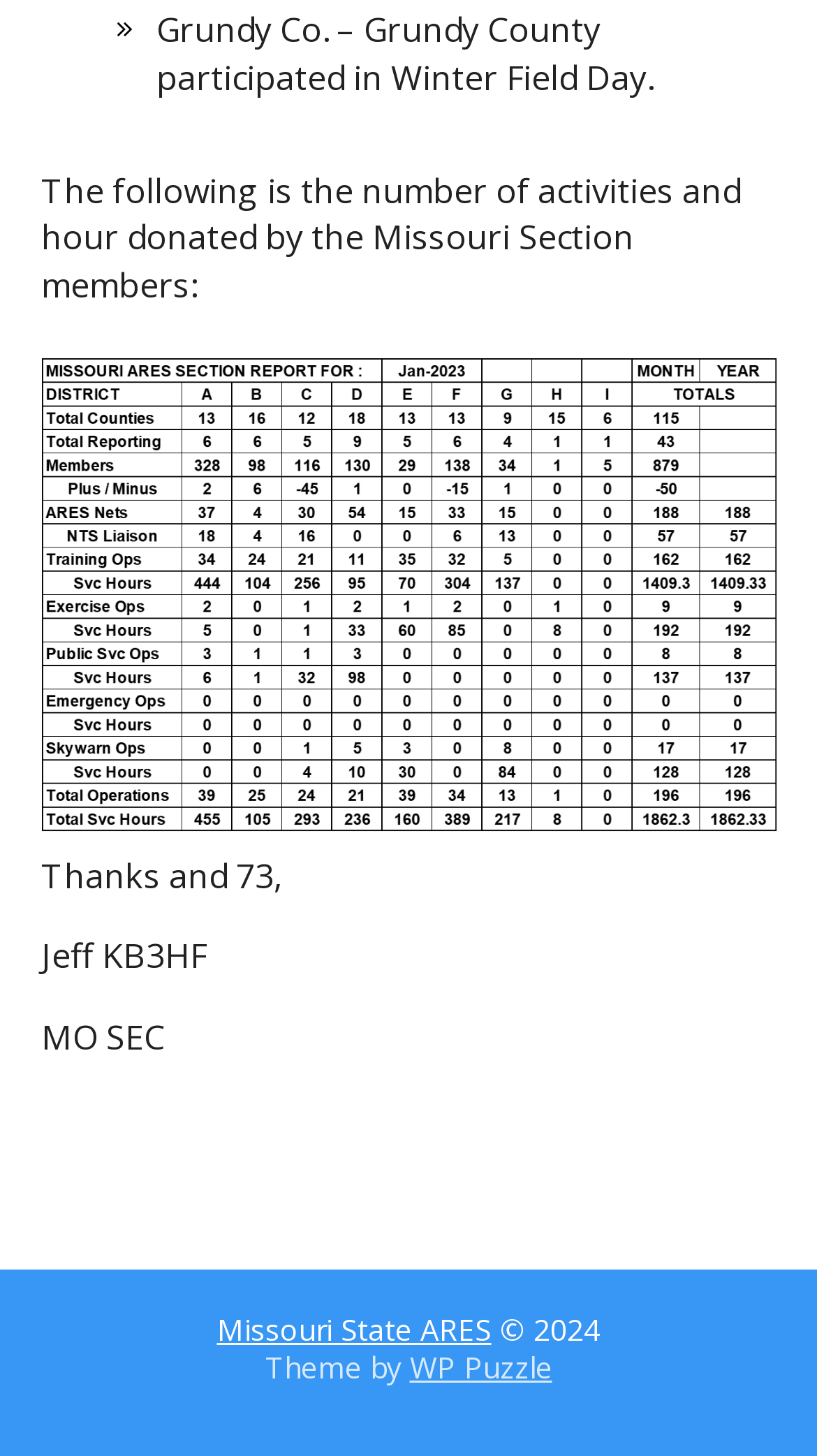Use one word or a short phrase to answer the question provided: 
What is the year of the copyright?

2024